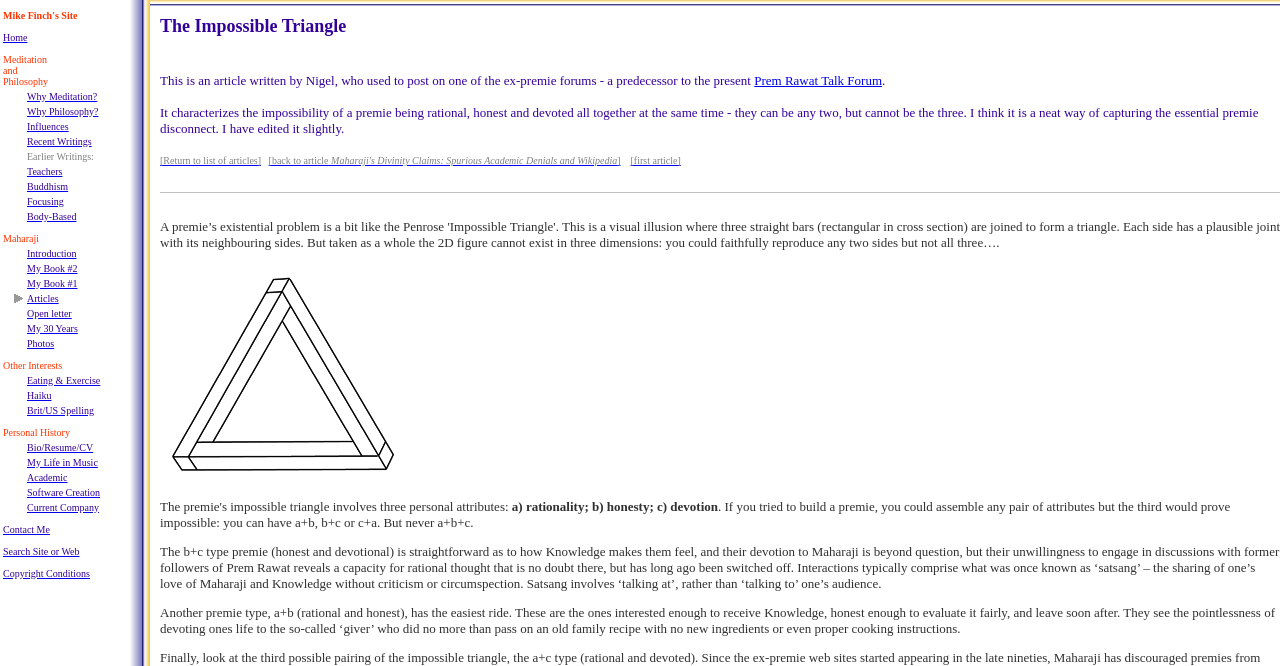Given the element description: "[Return to list of articles]", predict the bounding box coordinates of the UI element it refers to, using four float numbers between 0 and 1, i.e., [left, top, right, bottom].

[0.125, 0.225, 0.204, 0.251]